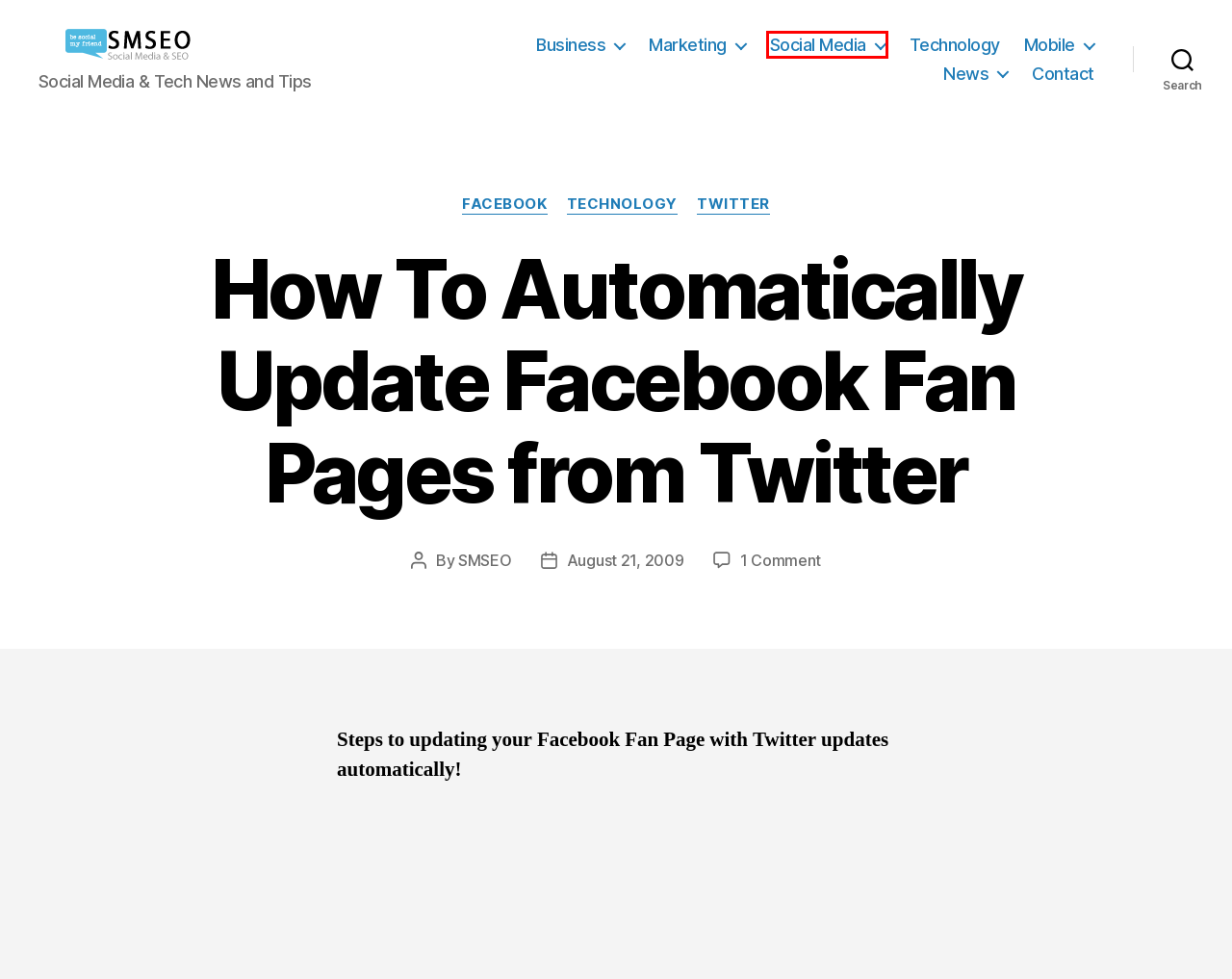You are provided with a screenshot of a webpage that has a red bounding box highlighting a UI element. Choose the most accurate webpage description that matches the new webpage after clicking the highlighted element. Here are your choices:
A. SMSEO, Author At Social Media SEO
B. Technology Archives | Social Media SEO
C. US & World Archives | Social Media SEO
D. Marketing Archives | Social Media SEO
E. Mobile Archives | Social Media SEO
F. Business Archives | Social Media SEO
G. Social Media Archives | Social Media SEO
H. Contact | SocialMediaSEO.net (SMSEO)

G